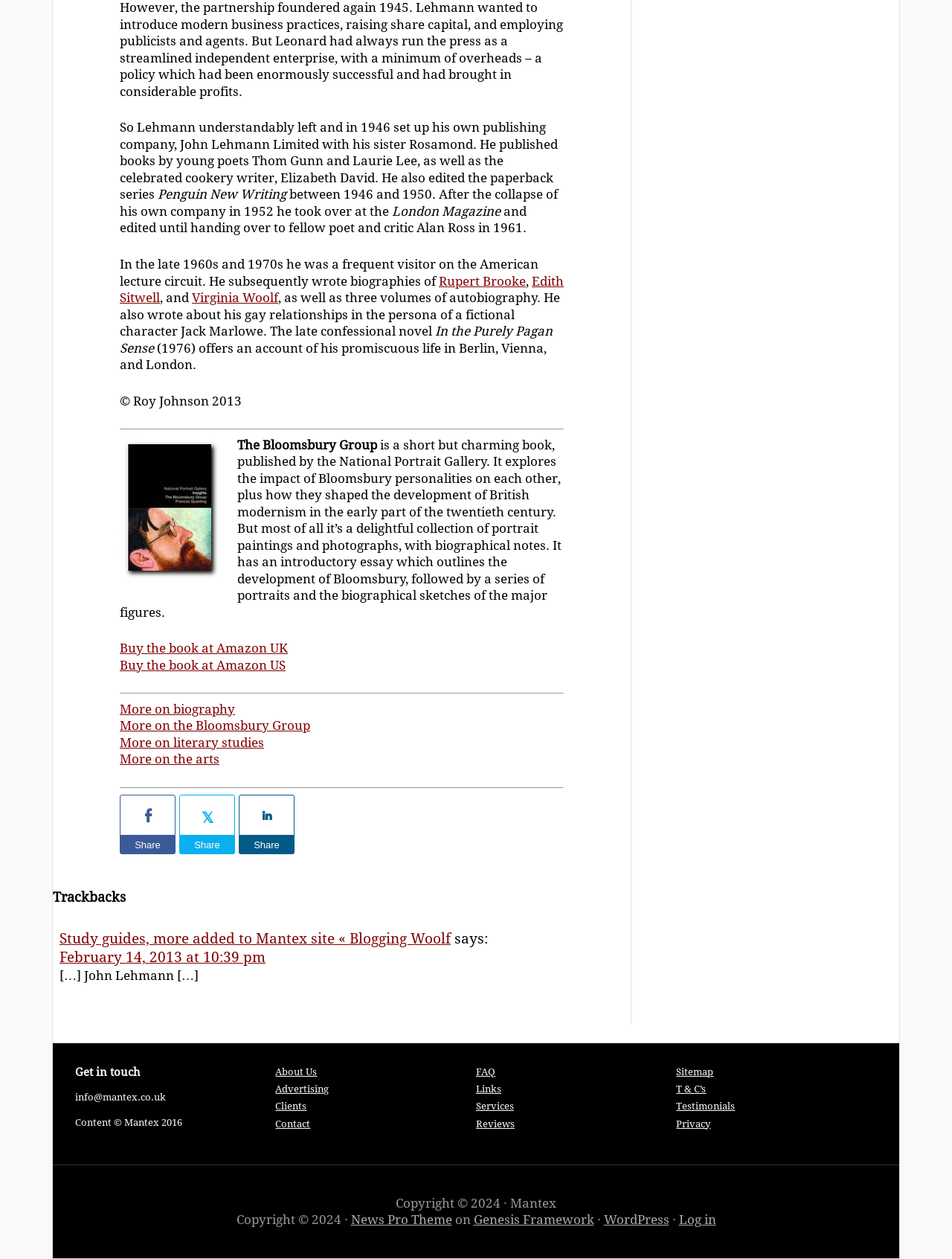Identify the bounding box coordinates for the UI element described by the following text: "T & C’s". Provide the coordinates as four float numbers between 0 and 1, in the format [left, top, right, bottom].

[0.711, 0.861, 0.742, 0.87]